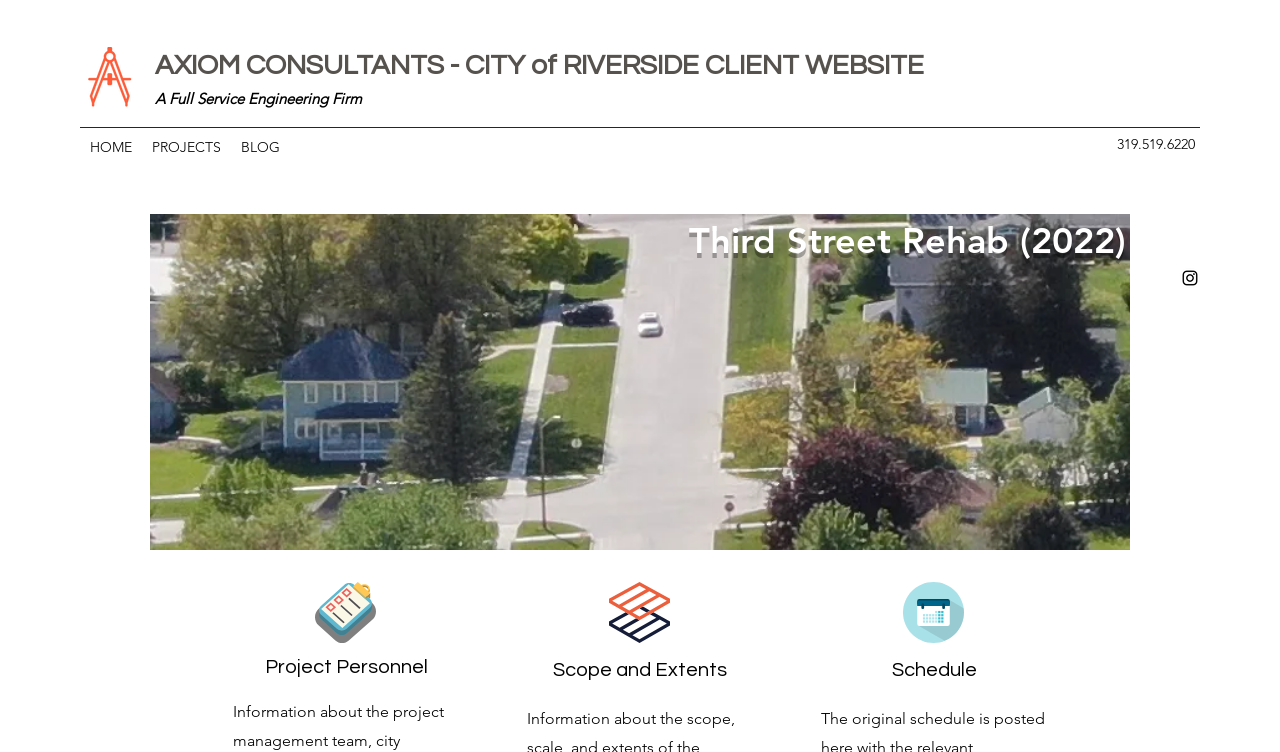Provide a single word or phrase answer to the question: 
What is the last item in the Social Bar?

Instagram